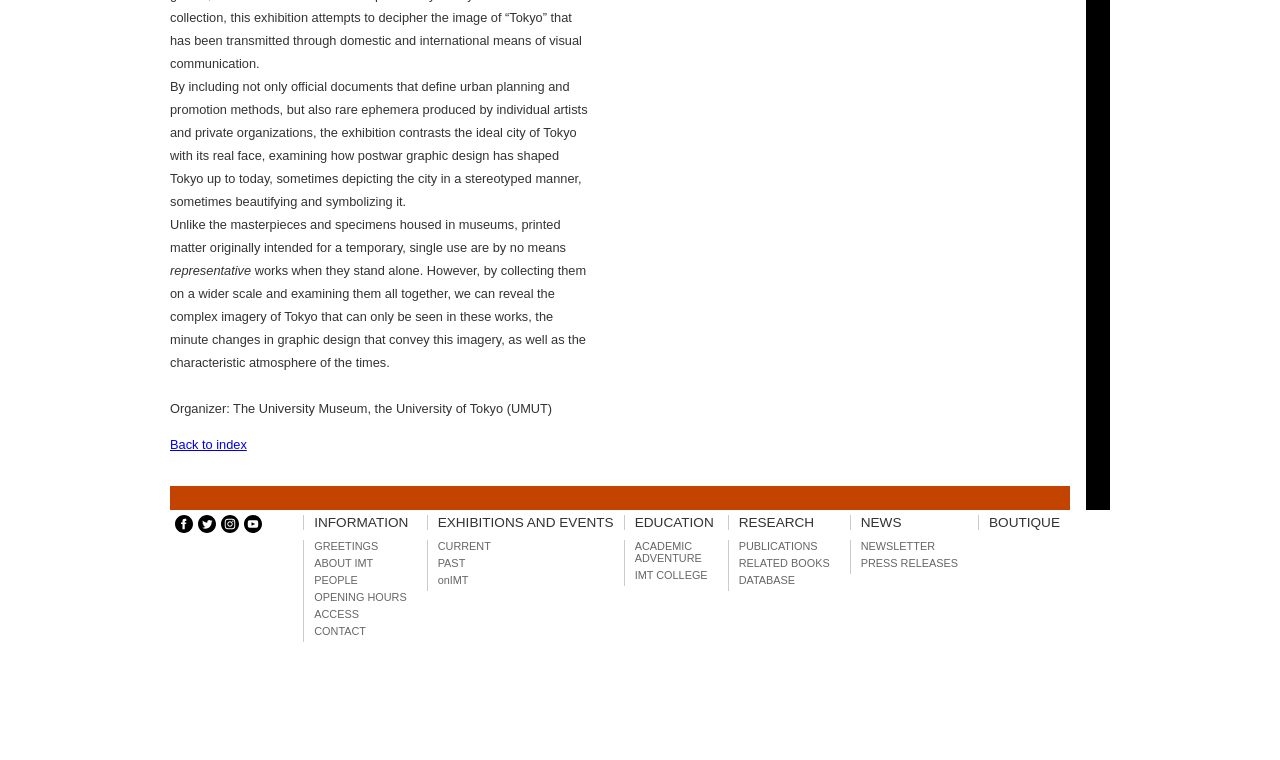Using the given element description, provide the bounding box coordinates (top-left x, top-left y, bottom-right x, bottom-right y) for the corresponding UI element in the screenshot: EXHIBITIONS AND EVENTS

[0.333, 0.678, 0.487, 0.697]